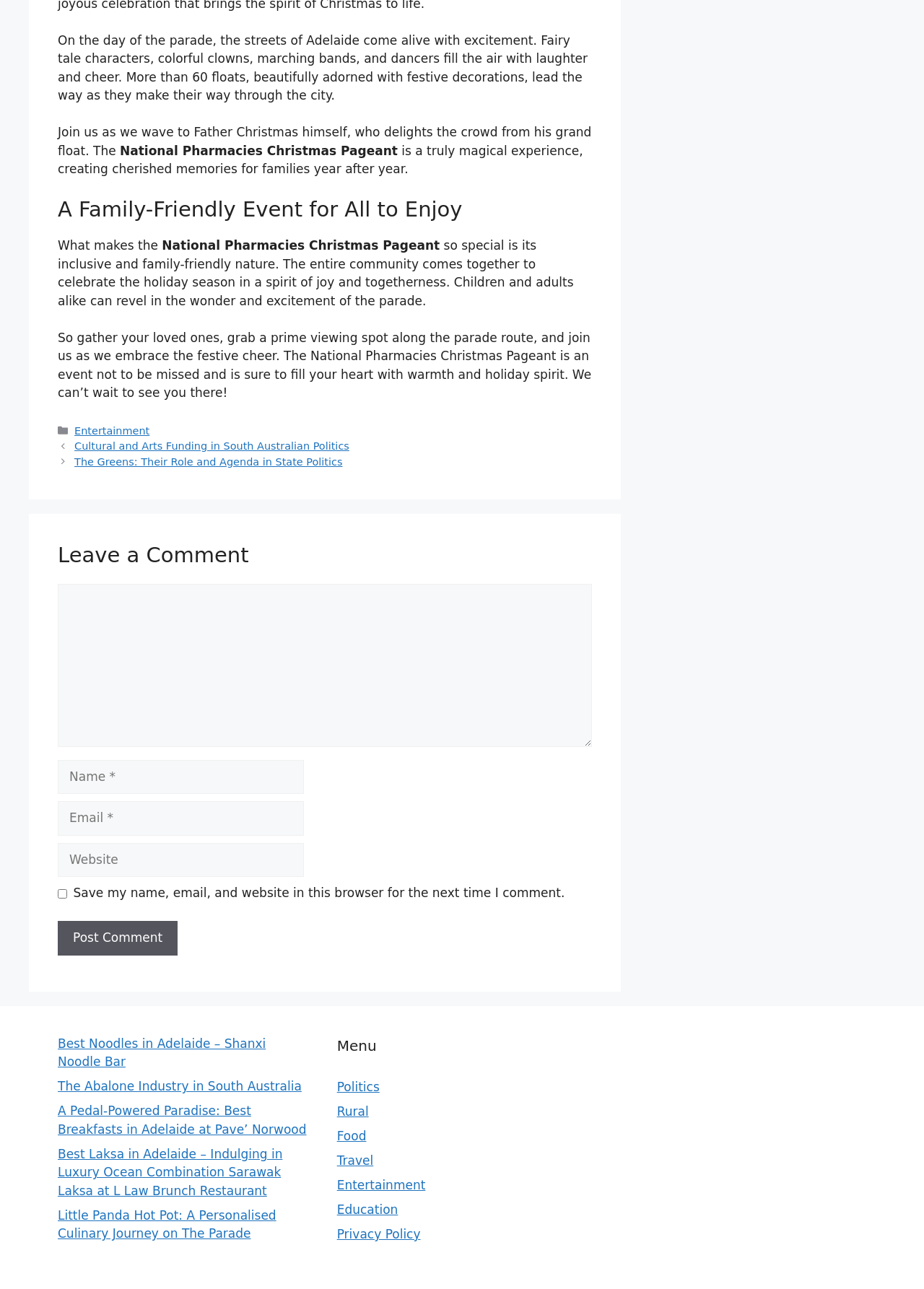What is the purpose of the checkbox with the label 'Save my name, email, and website in this browser for the next time I comment'?
Could you answer the question in a detailed manner, providing as much information as possible?

I understood the purpose of the checkbox by its label, which suggests that users can opt to save their name, email, and website information for future comments, making it easier to comment on the webpage.